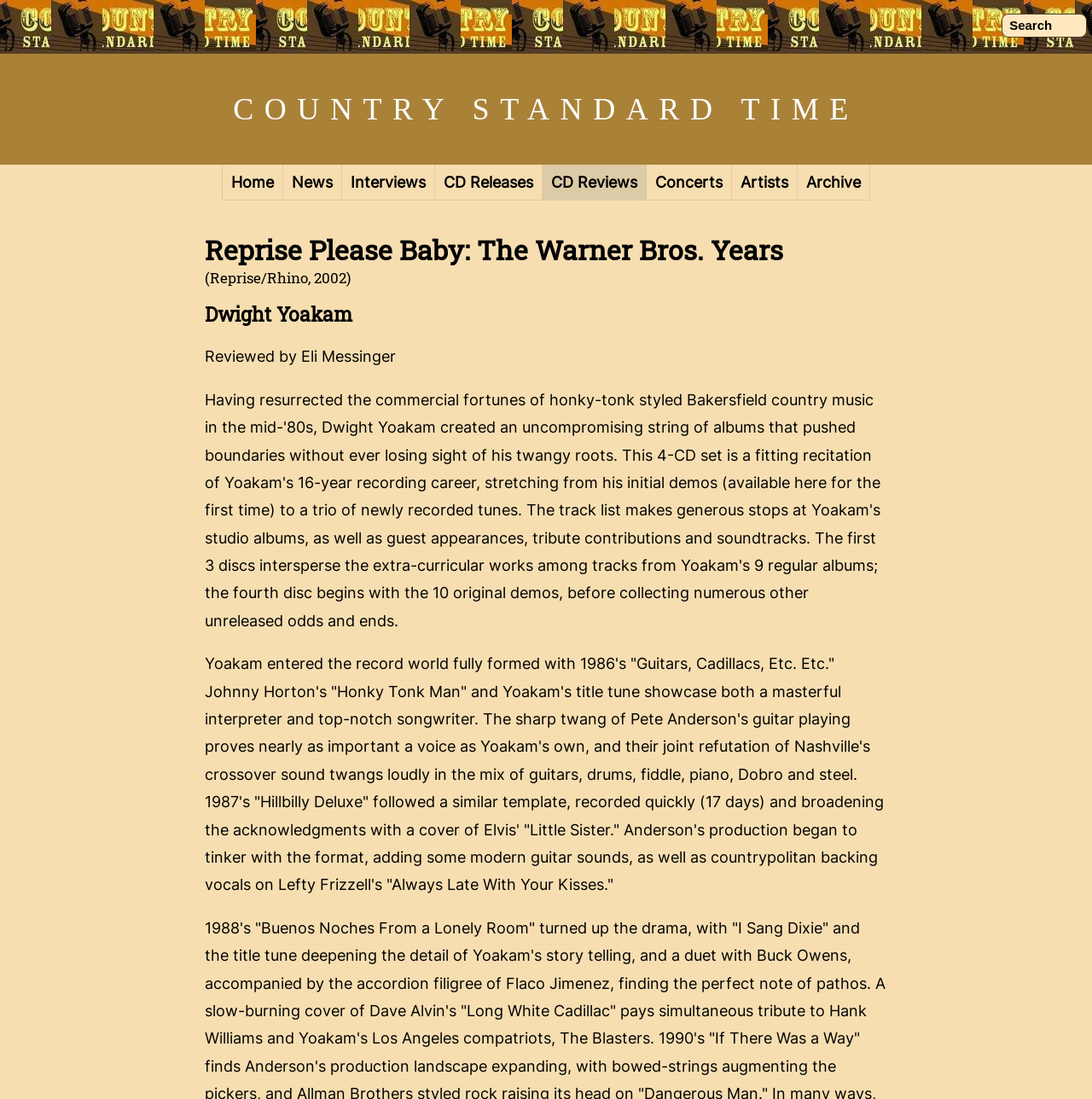Describe all visible elements and their arrangement on the webpage.

The webpage is about Dwight Yoakam's album "Reprise Please Baby: The Warner Bros. Years". At the top right corner, there is a search box with the label "Search". Below it, there is a navigation menu with 7 links: "Home", "News", "Interviews", "CD Releases", "CD Reviews", "Concerts", and "Artists", followed by an "Archive" link. 

On the left side, there is a heading that displays the album title "Reprise Please Baby: The Warner Bros. Years (Reprise/Rhino, 2002)" and below it, the artist's name "Dwight Yoakam". 

The main content of the webpage is a review of the album, written by Eli Messinger. The review discusses Yoakam's early work, including his debut album "Guitars, Cadillacs, Etc. Etc." and its follow-up "Hillbilly Deluxe", highlighting the importance of Pete Anderson's guitar playing and the album's country sound.